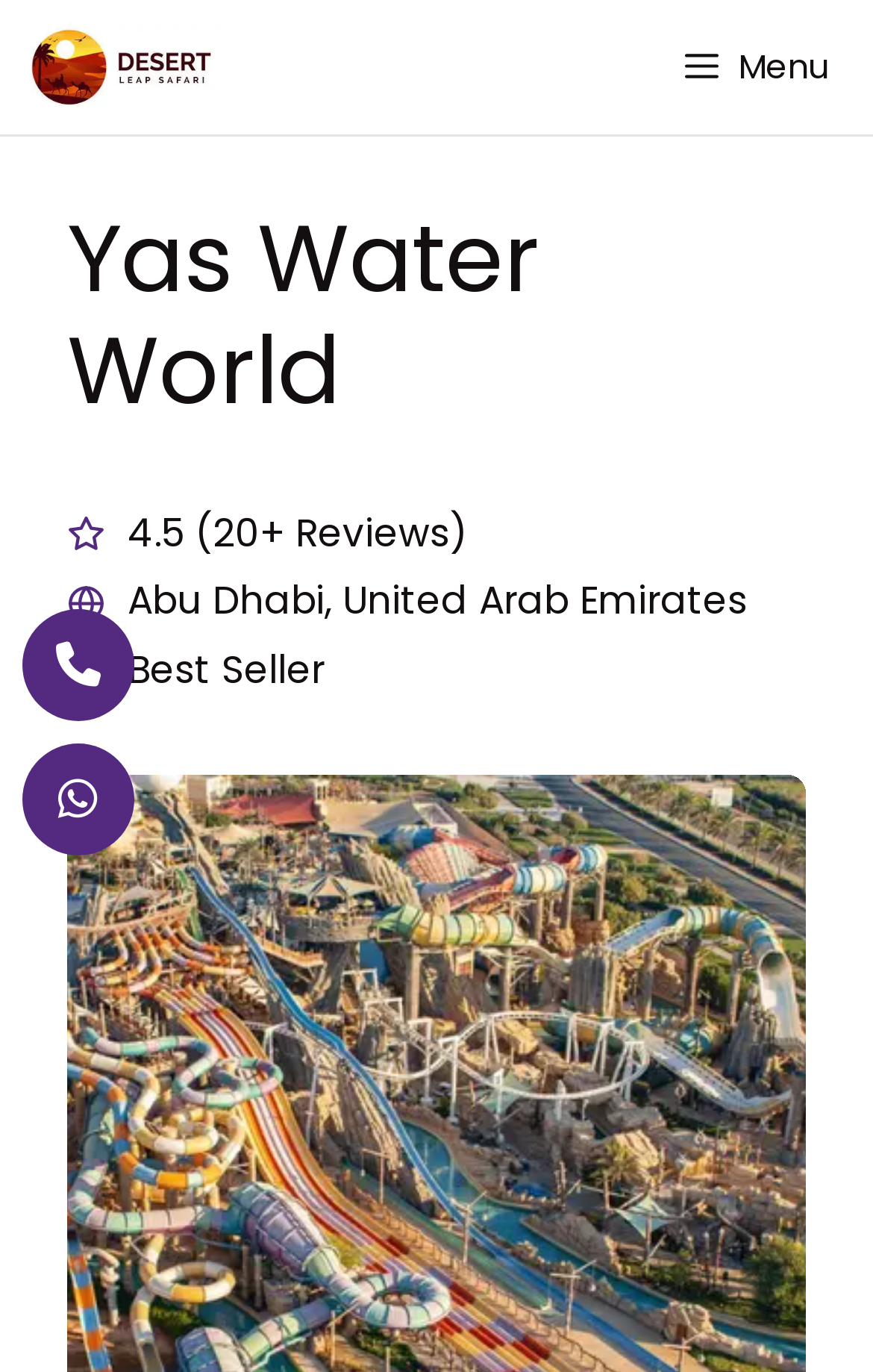Analyze the image and give a detailed response to the question:
How many reviews are there for Yas Water World?

I found the number of reviews by looking at the text '4.5 (20+ Reviews)' which is located below the header 'Yas Water World'.